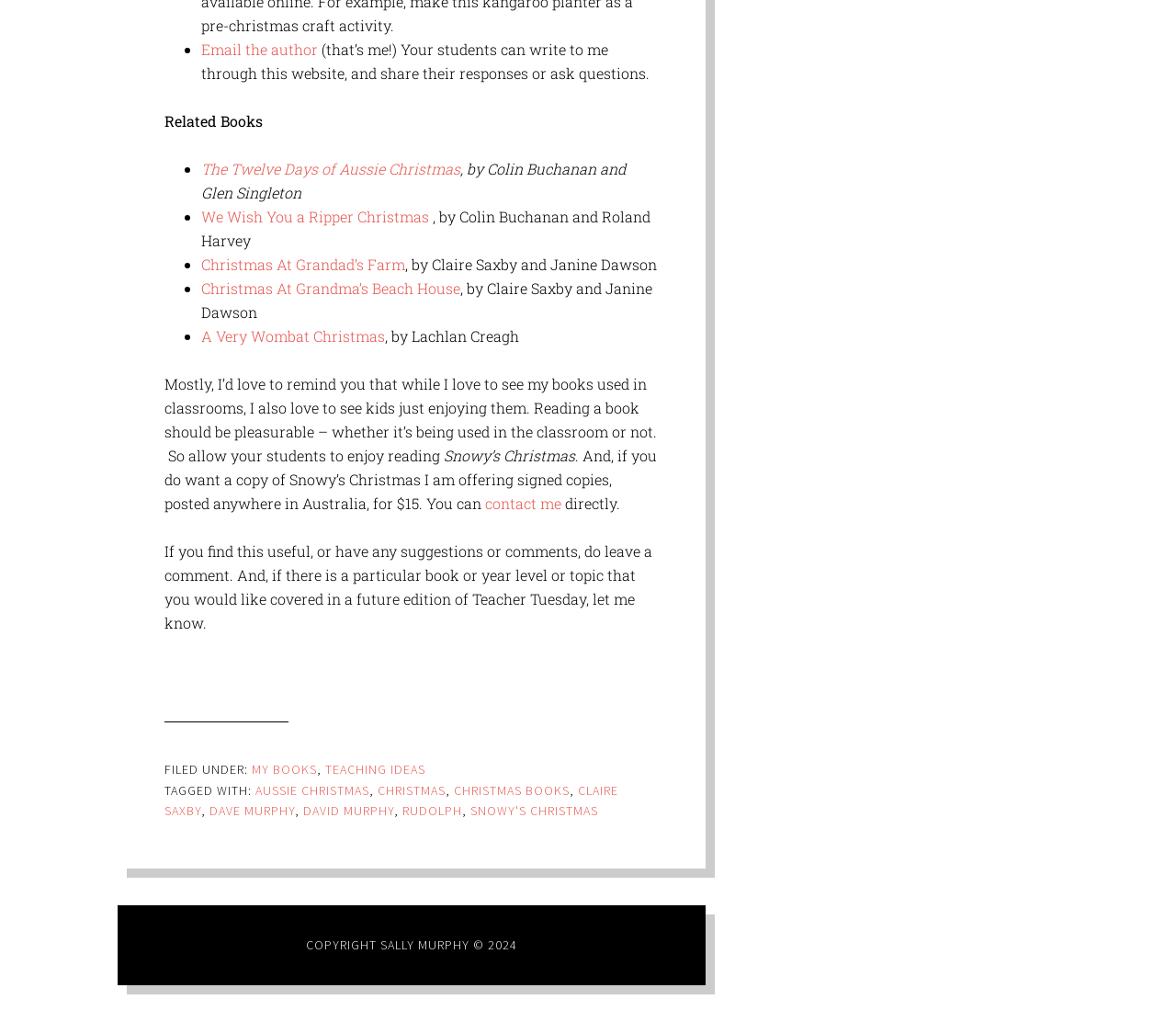Could you determine the bounding box coordinates of the clickable element to complete the instruction: "View related book 'The Twelve Days of Aussie Christmas'"? Provide the coordinates as four float numbers between 0 and 1, i.e., [left, top, right, bottom].

[0.171, 0.155, 0.392, 0.174]